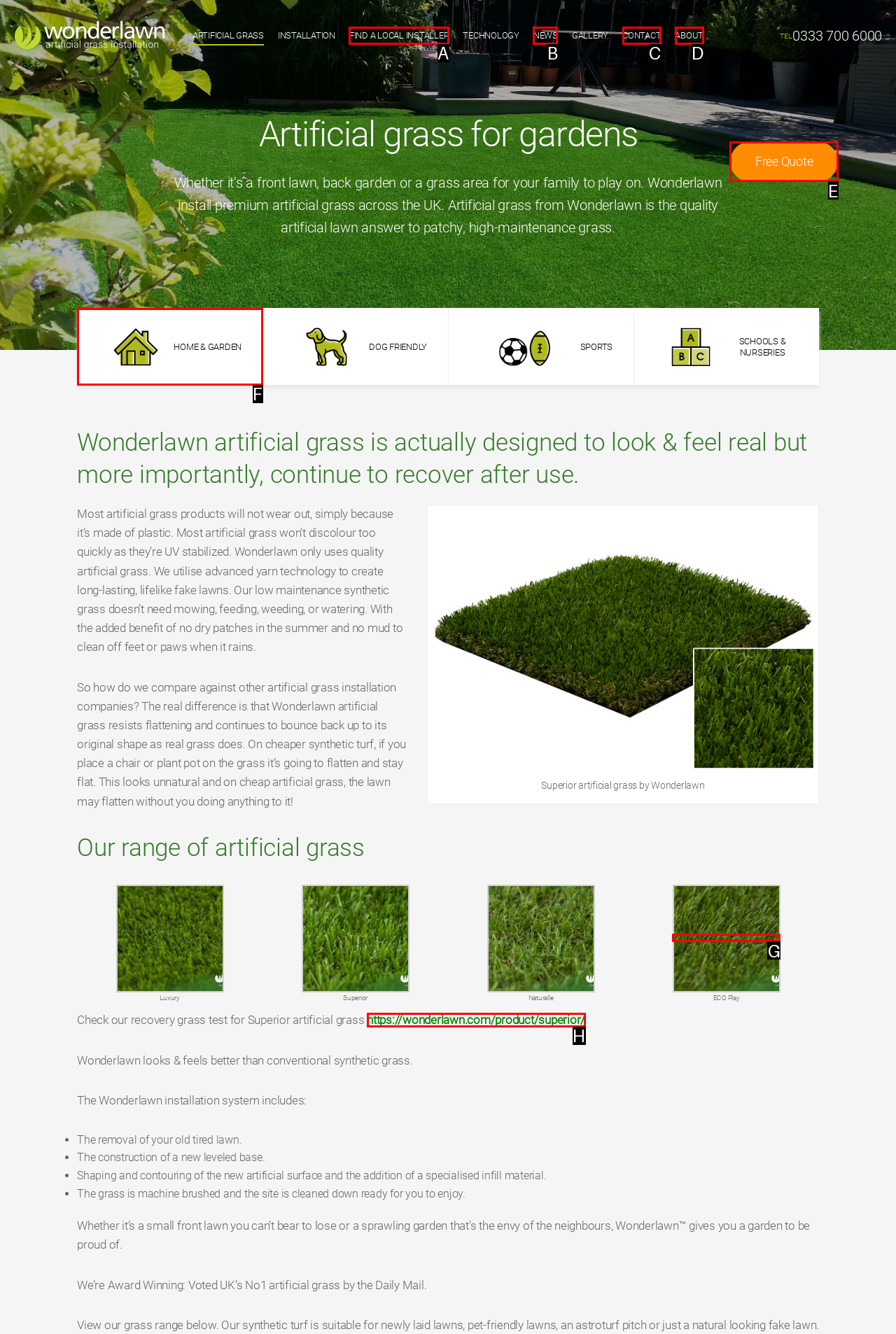Determine the HTML element that aligns with the description: Find a Local Installer
Answer by stating the letter of the appropriate option from the available choices.

A